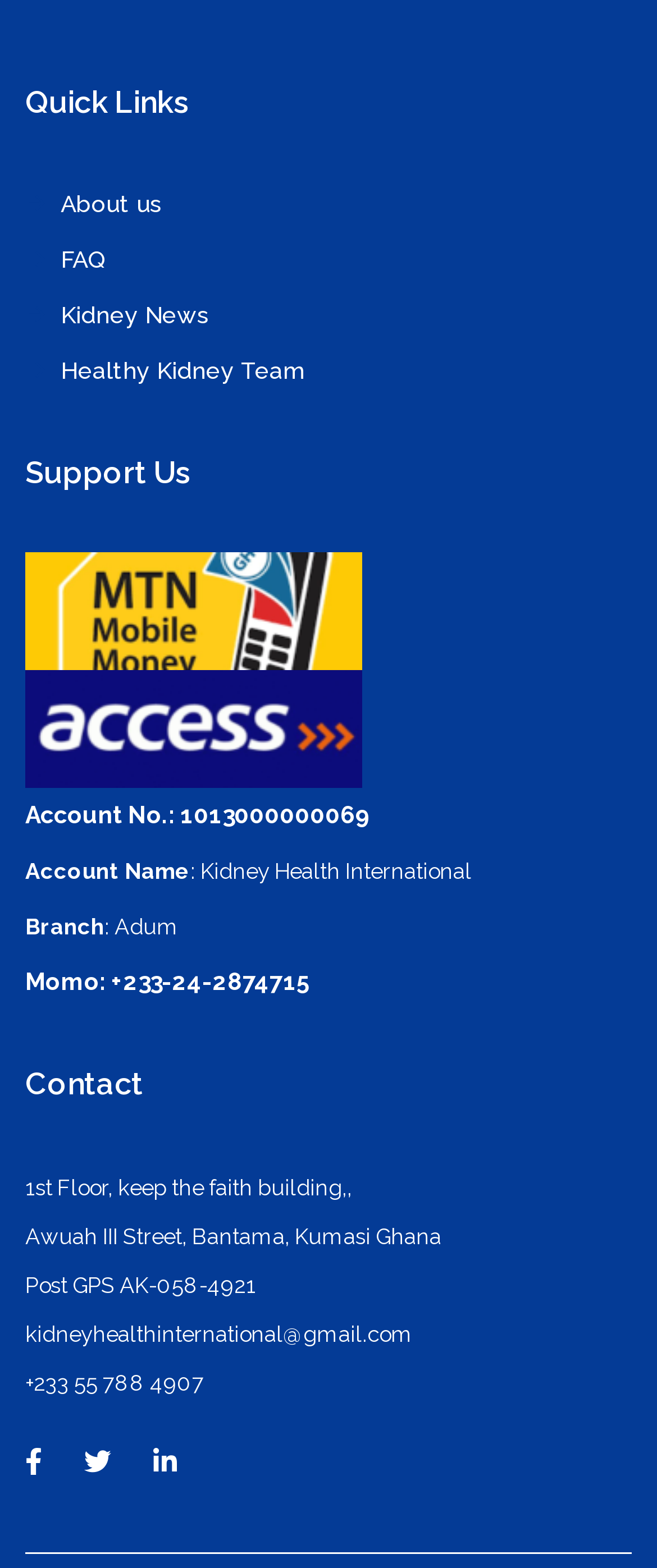Answer the question in a single word or phrase:
What is the GPS location of the contact address?

AK-058-4921